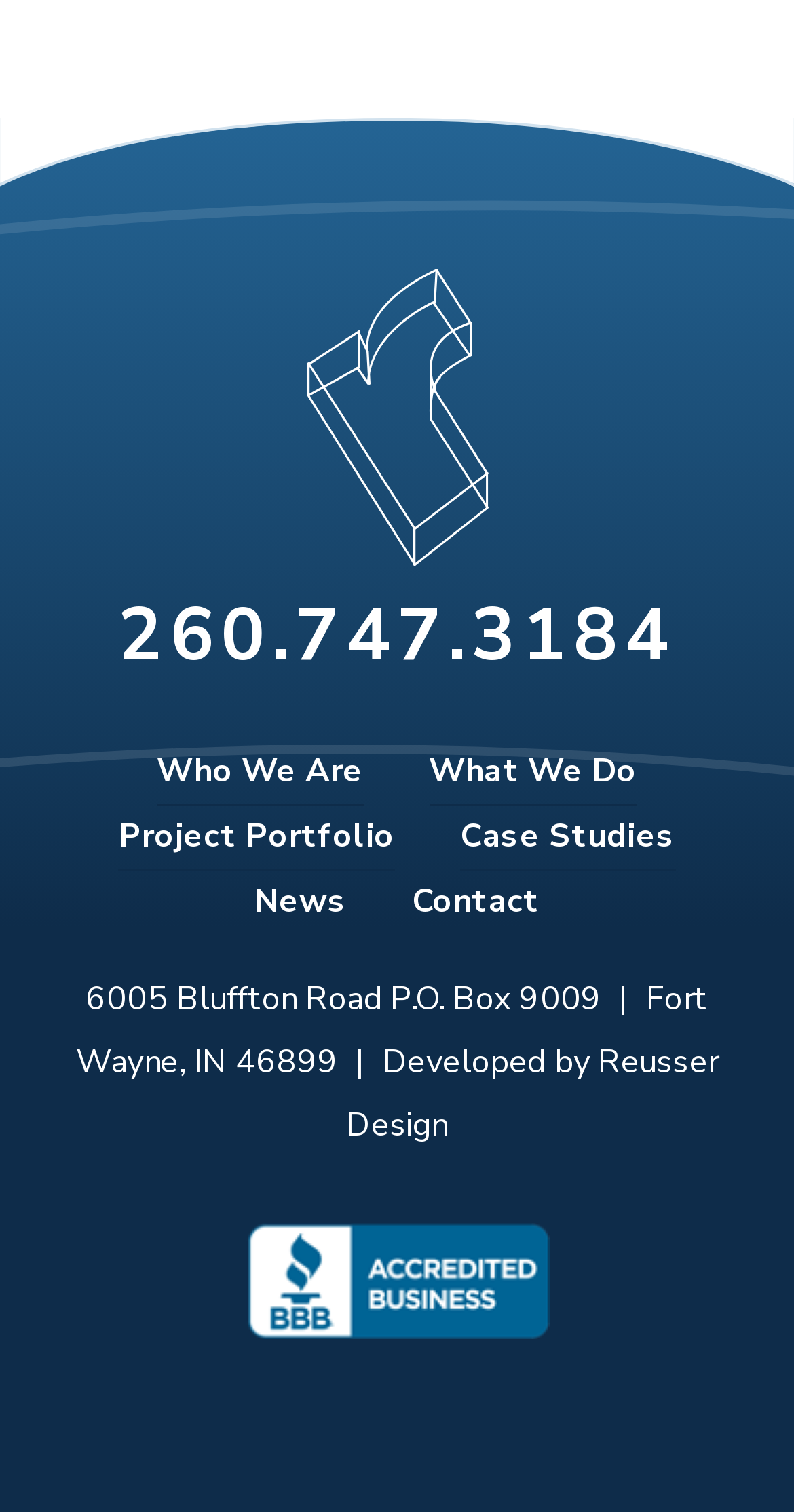Locate the bounding box coordinates of the clickable element to fulfill the following instruction: "go to the Project Portfolio". Provide the coordinates as four float numbers between 0 and 1 in the format [left, top, right, bottom].

[0.15, 0.533, 0.497, 0.576]